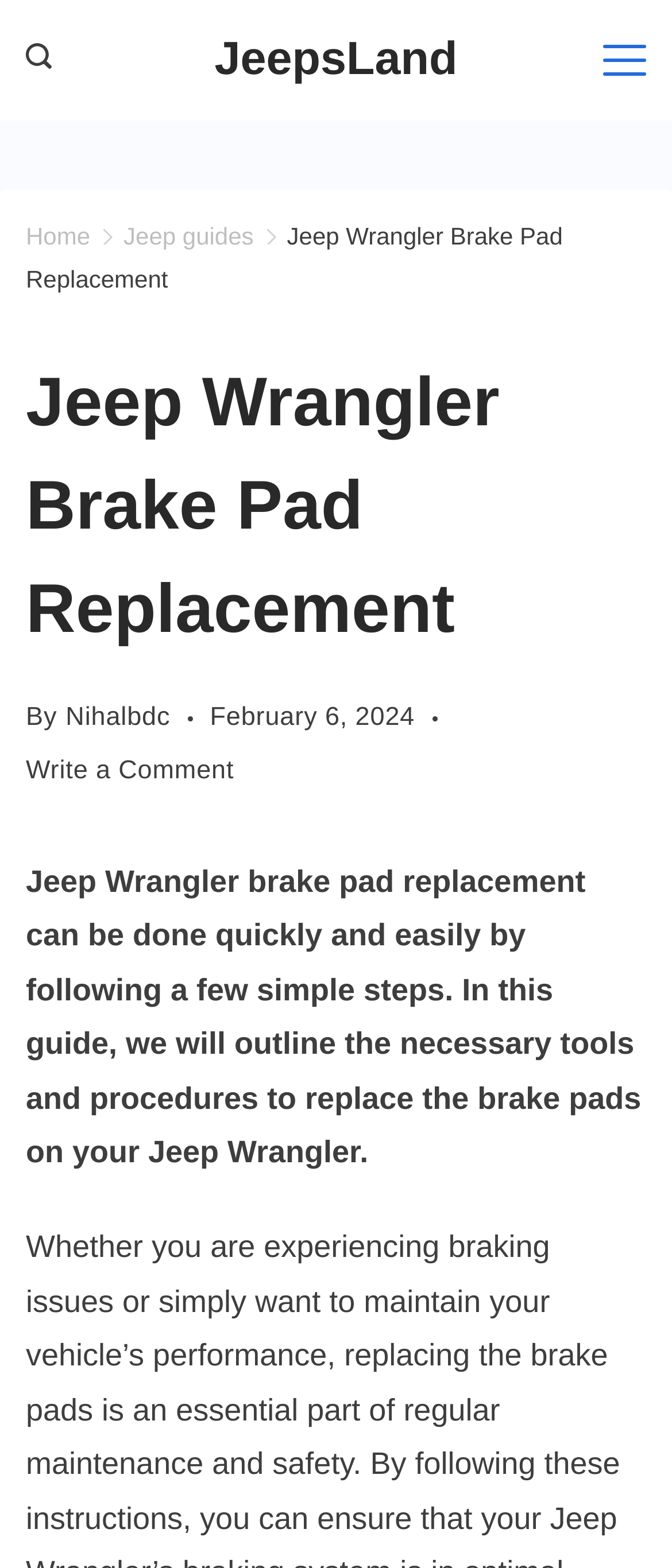Please look at the image and answer the question with a detailed explanation: Who wrote the article?

The author of the article can be found by looking at the 'By' section, which is located below the main heading. The link 'Nihalbdc' is the author's name.